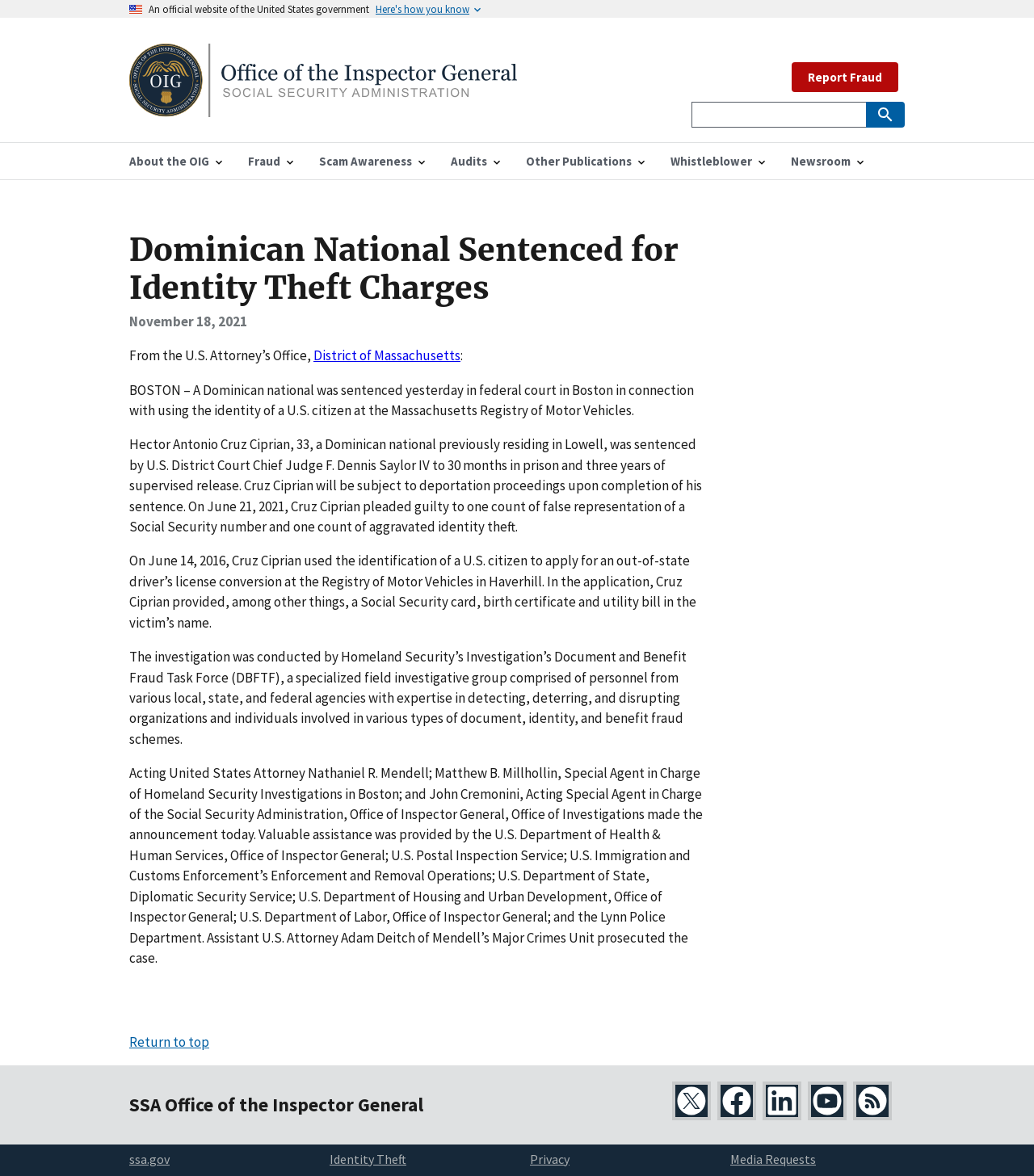Please mark the bounding box coordinates of the area that should be clicked to carry out the instruction: "Follow the Office of the Inspector General on Twitter".

[0.65, 0.919, 0.688, 0.952]